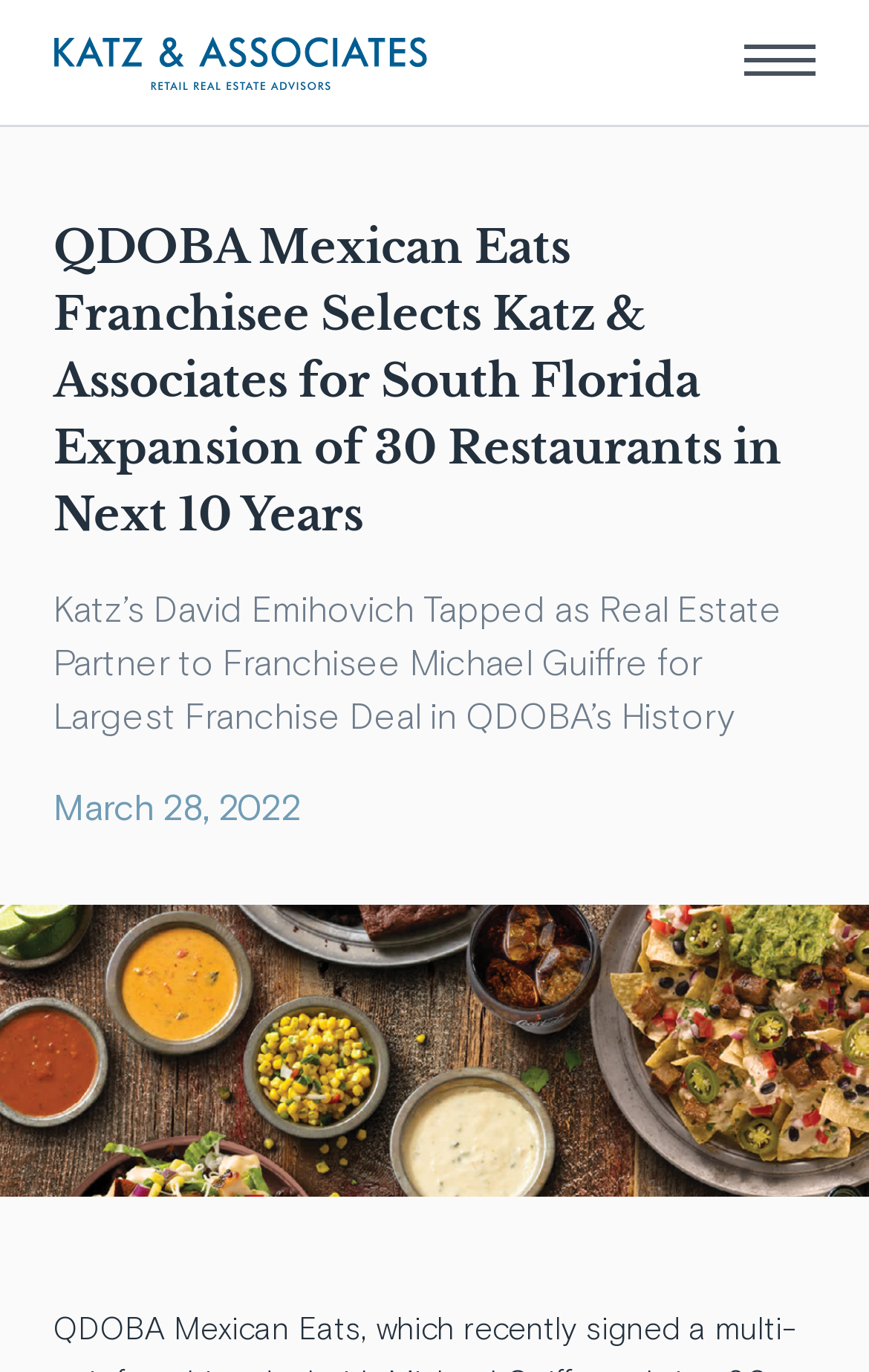Describe in detail what you see on the webpage.

The webpage appears to be an article or news page about QDOBA Mexican Eats franchisee selecting Katz & Associates for South Florida expansion. At the top left of the page, there is a link and an image, likely a logo or a thumbnail. On the top right, there is a button.

Below the top section, there is a horizontal separator line that spans the entire width of the page. Following the separator, there are two headings that occupy most of the page width. The first heading announces the franchisee selection, and the second heading mentions the real estate partner for the expansion.

Below the headings, there is a static text element displaying the date "March 28, 2022". On the right side of the page, there are two buttons, one above the other.

The main content of the page is divided into two sections. The left section has a heading "Contact Us" and a paragraph of text describing the team's capabilities. Below the text, there is a form with input fields for name, email, and message, along with a button.

The right section has a heading "Subscribe" and a paragraph of text inviting users to sign up for news and updates. Below the text, there is another form with input fields for name, email, and company, as well as a dropdown menu for selecting interests.

Throughout the page, there are several buttons, input fields, and static text elements, but no images other than the one at the top left. The overall layout is organized, with clear headings and concise text.